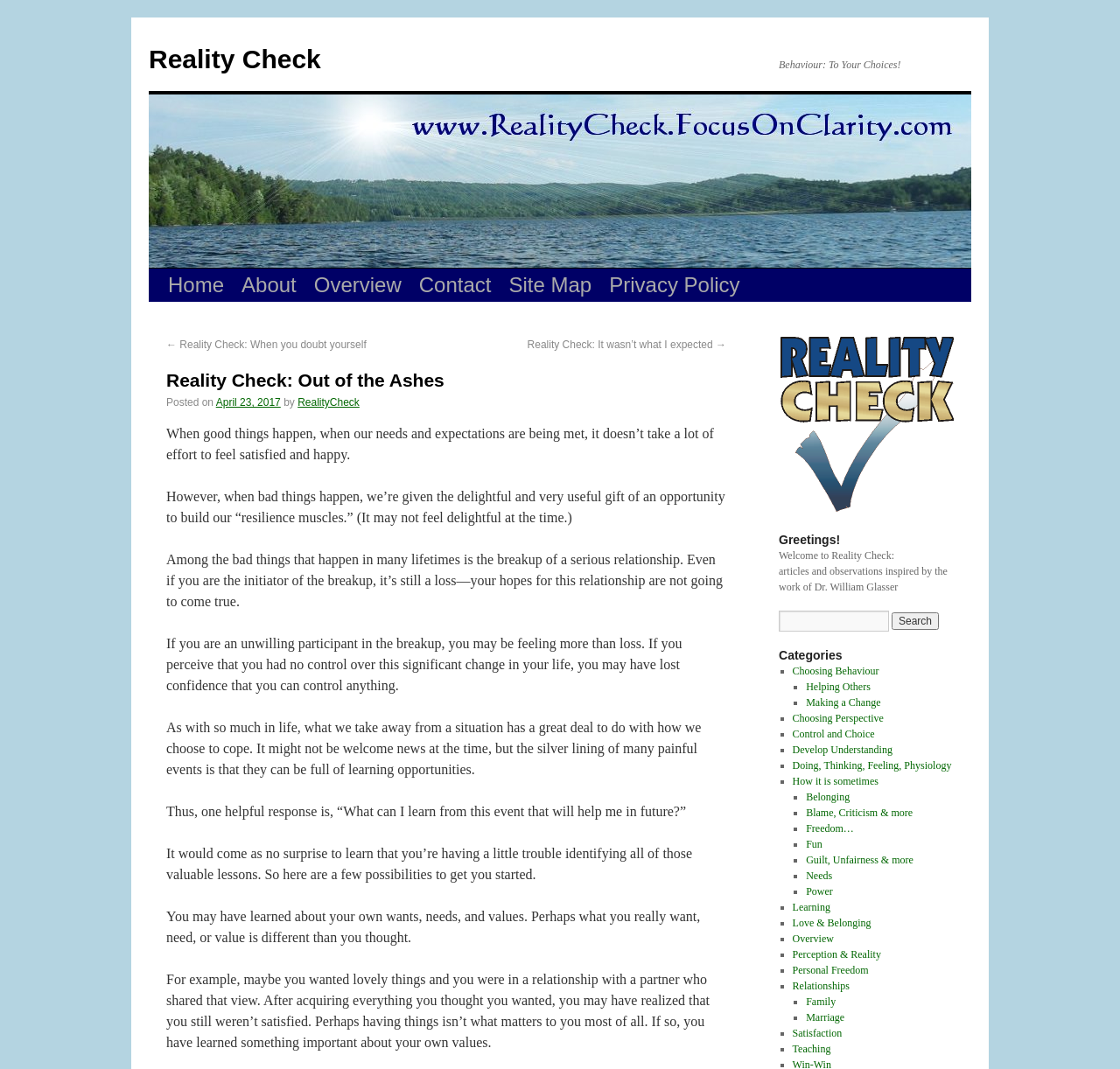Please give a short response to the question using one word or a phrase:
What is the name of the website?

Reality Check